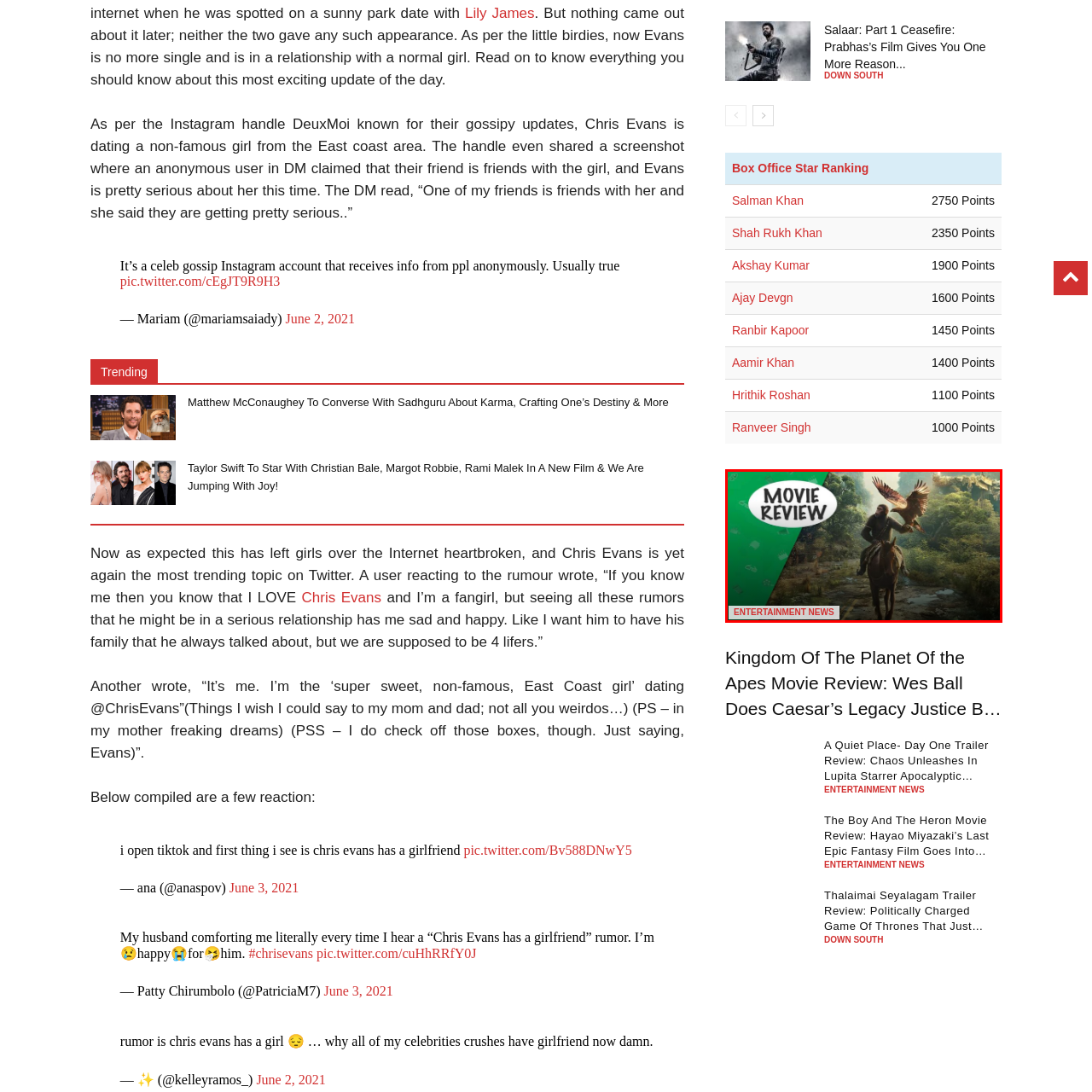What type of content is being reviewed?
Observe the section of the image outlined in red and answer concisely with a single word or phrase.

a movie